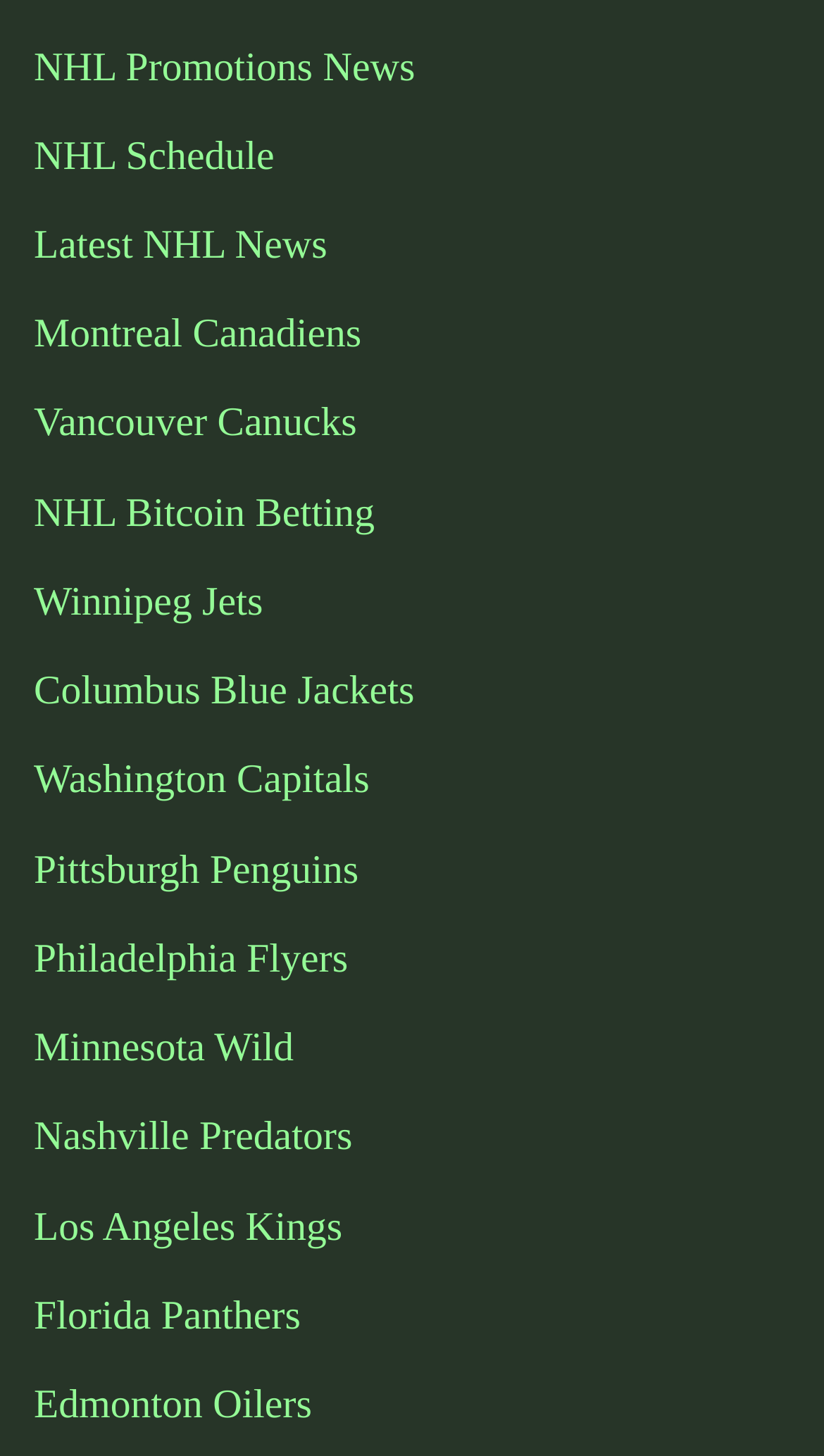Is there a link to 'Toronto Maple Leafs'?
Use the screenshot to answer the question with a single word or phrase.

No